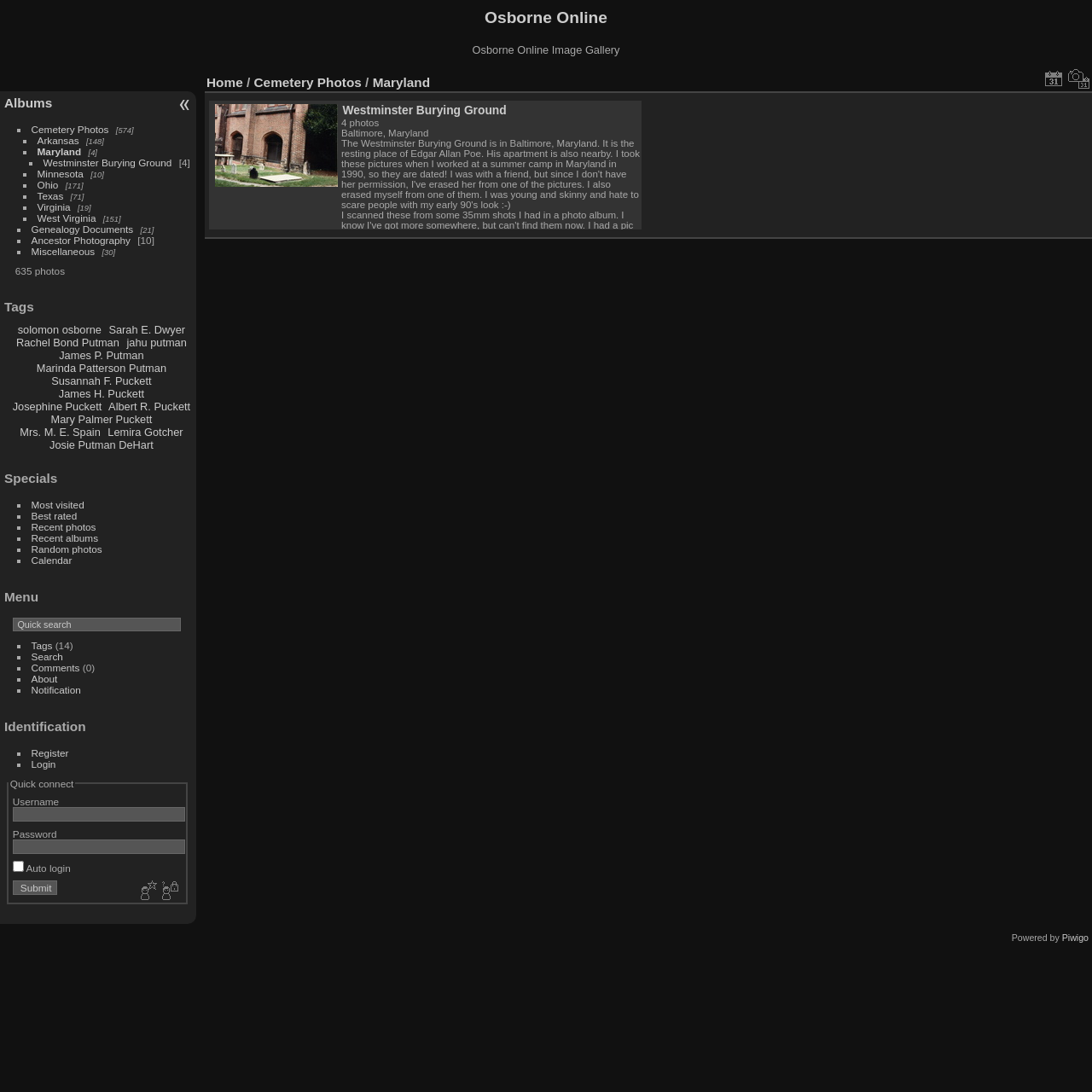Provide a brief response to the question below using a single word or phrase: 
What is the purpose of the 'Specials' section?

Filtering photos